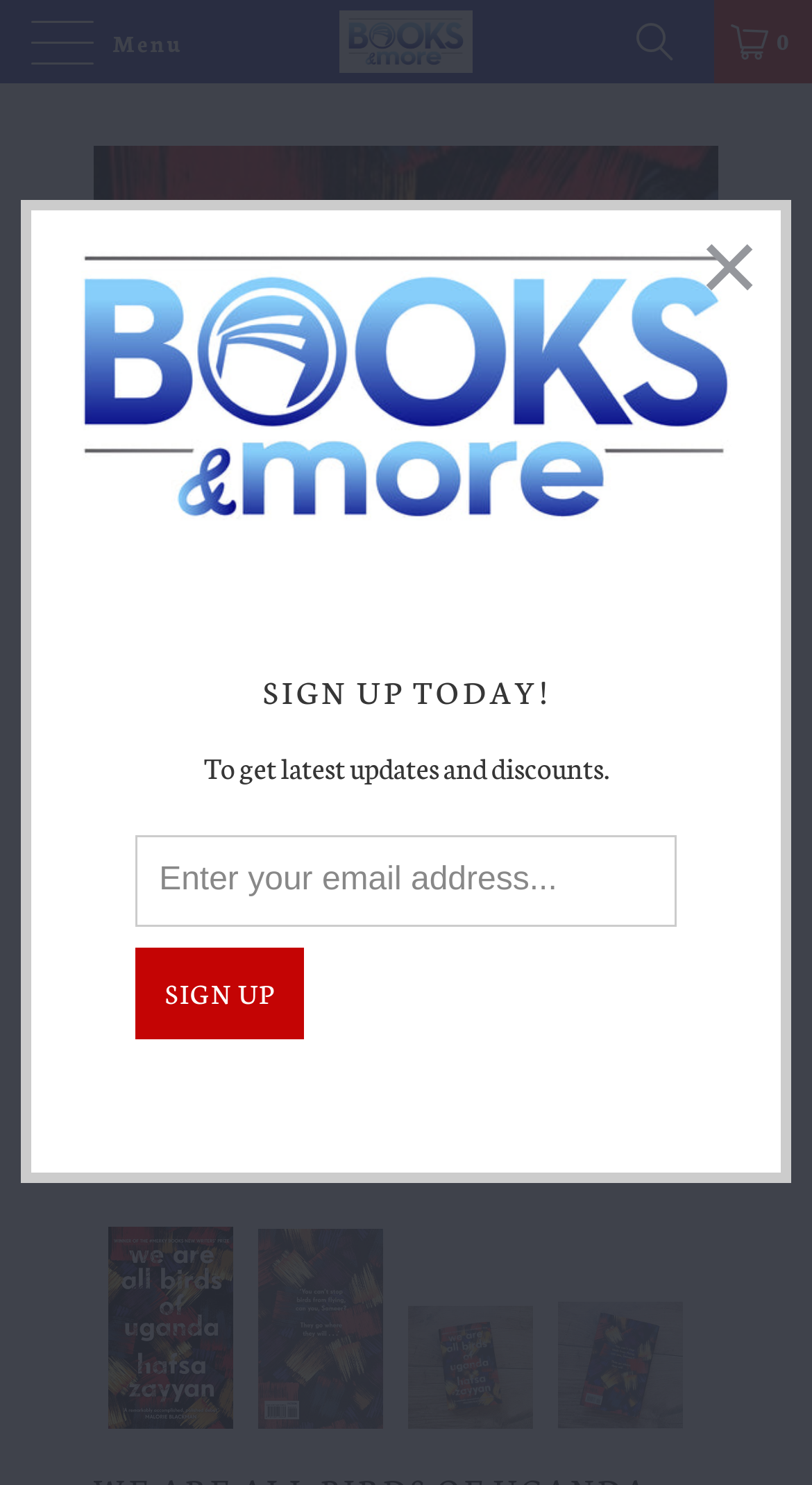Use a single word or phrase to answer the question: How many pagination buttons are there?

2